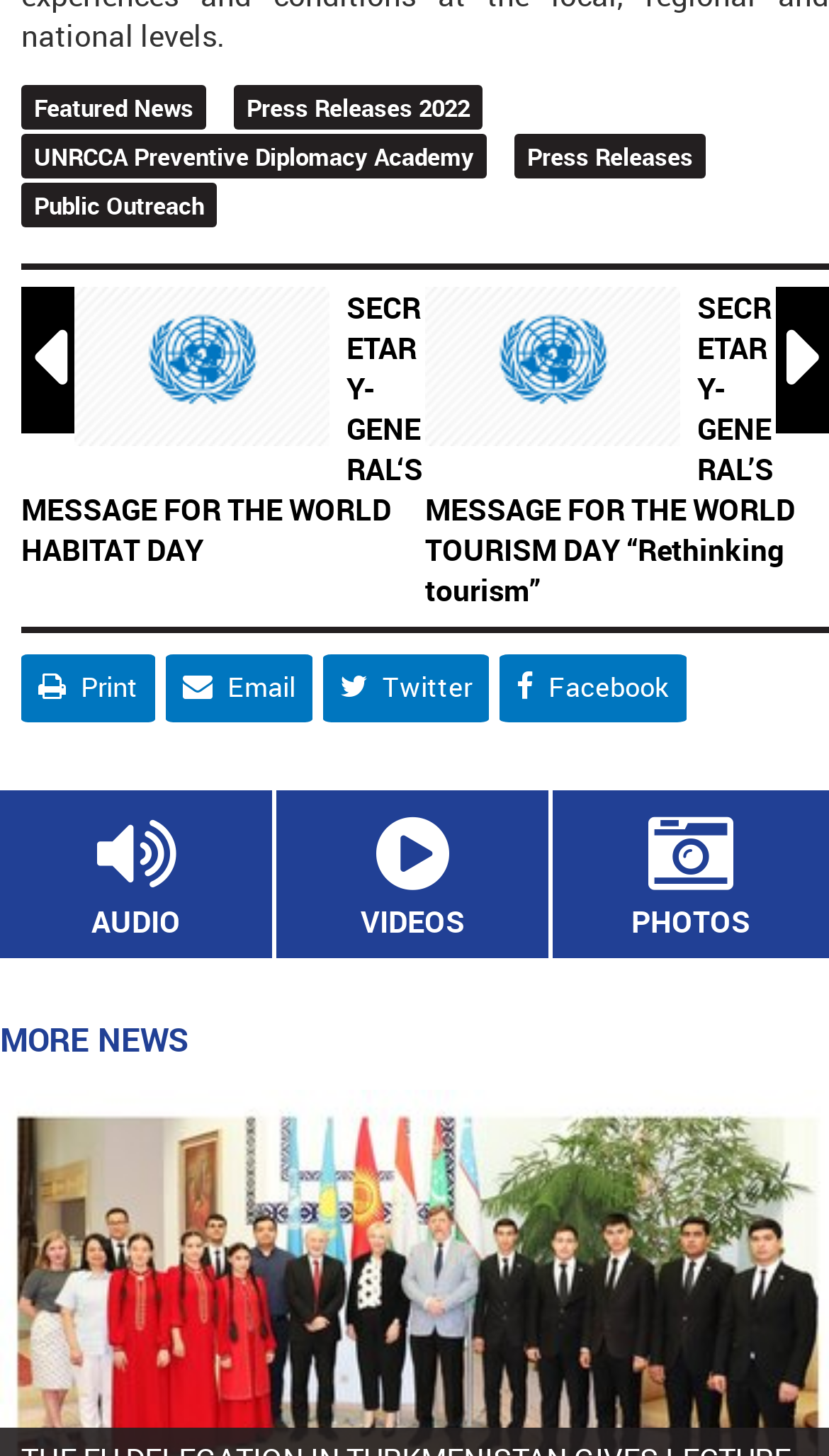Locate the bounding box coordinates of the element's region that should be clicked to carry out the following instruction: "Click on Featured News". The coordinates need to be four float numbers between 0 and 1, i.e., [left, top, right, bottom].

[0.041, 0.062, 0.233, 0.084]